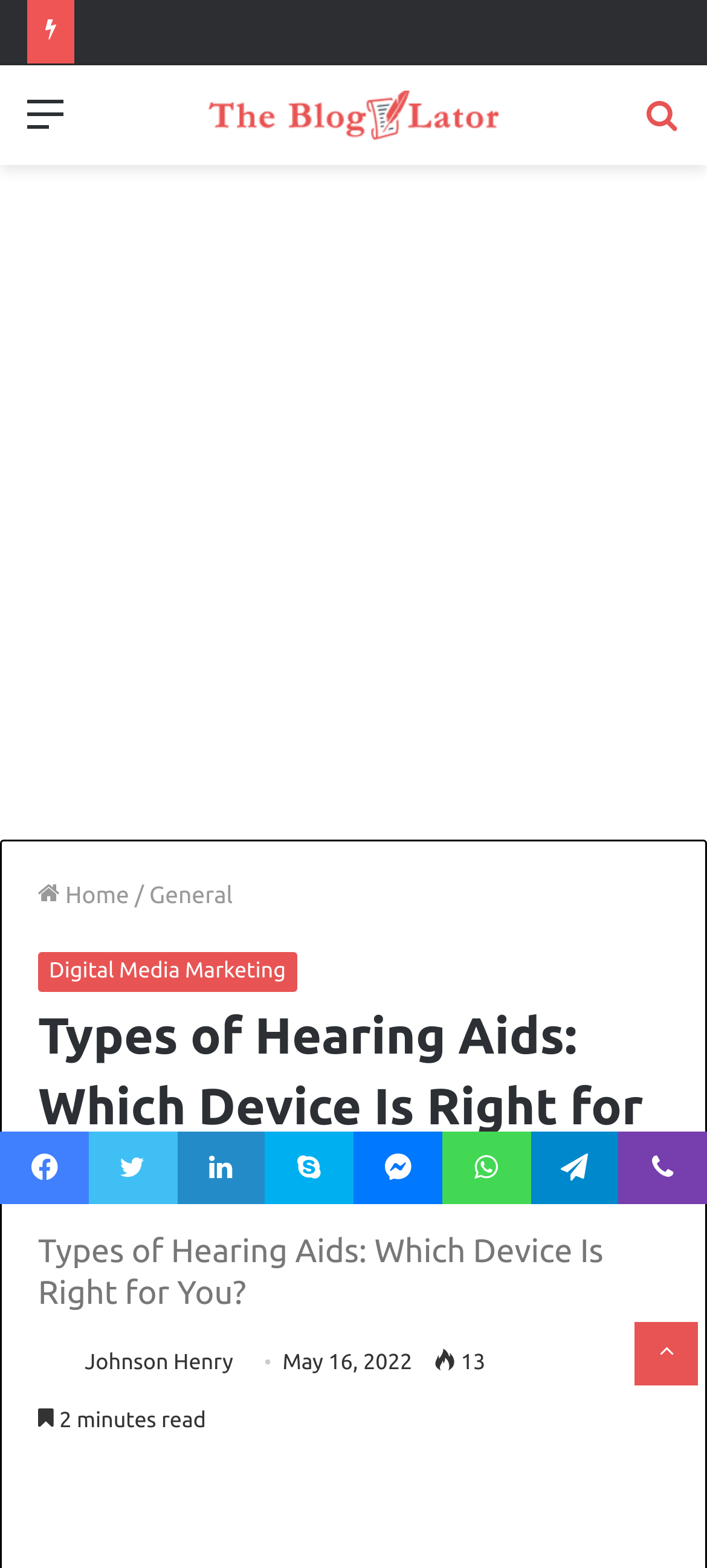Please determine the bounding box coordinates of the clickable area required to carry out the following instruction: "Go back to top". The coordinates must be four float numbers between 0 and 1, represented as [left, top, right, bottom].

[0.897, 0.843, 0.987, 0.884]